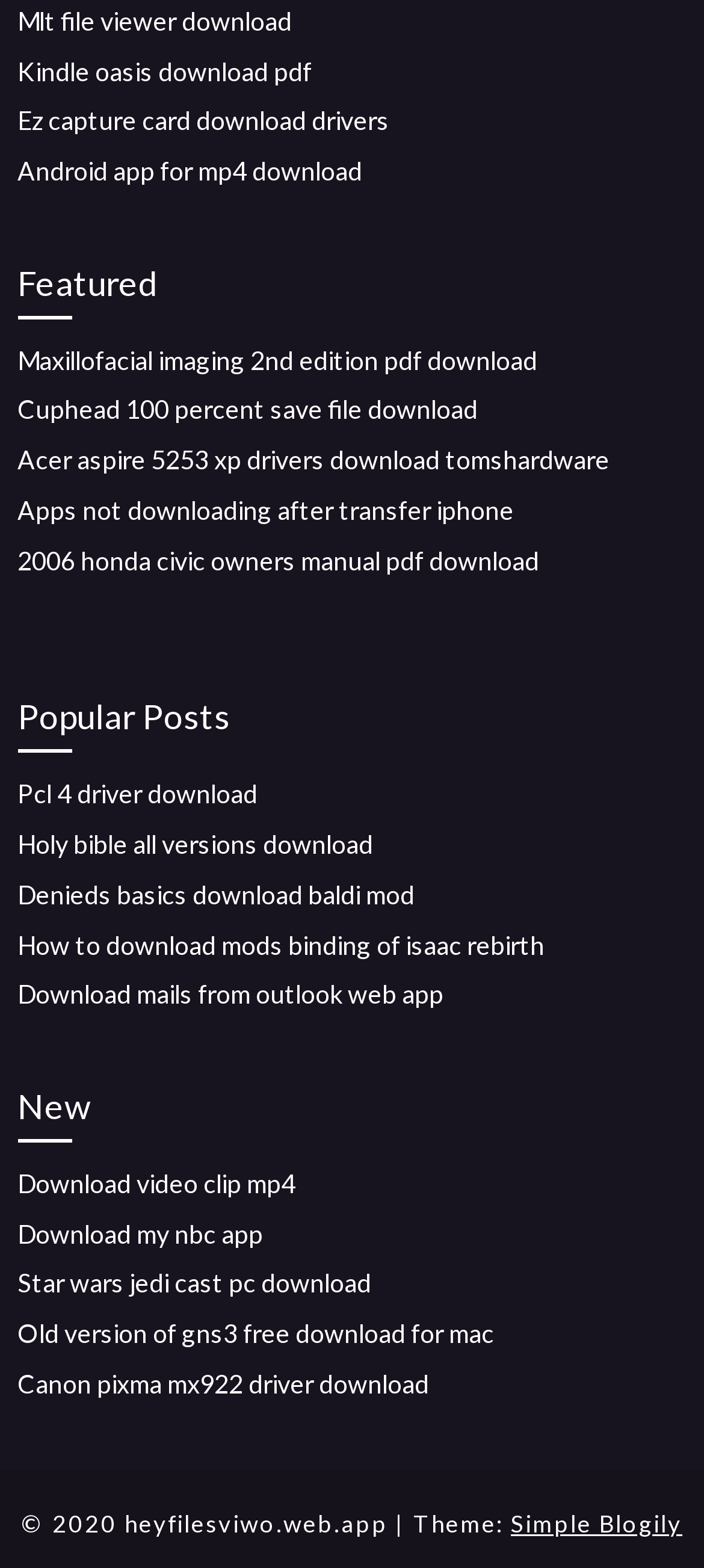Bounding box coordinates are specified in the format (top-left x, top-left y, bottom-right x, bottom-right y). All values are floating point numbers bounded between 0 and 1. Please provide the bounding box coordinate of the region this sentence describes: Pcl 4 driver download

[0.025, 0.496, 0.366, 0.516]